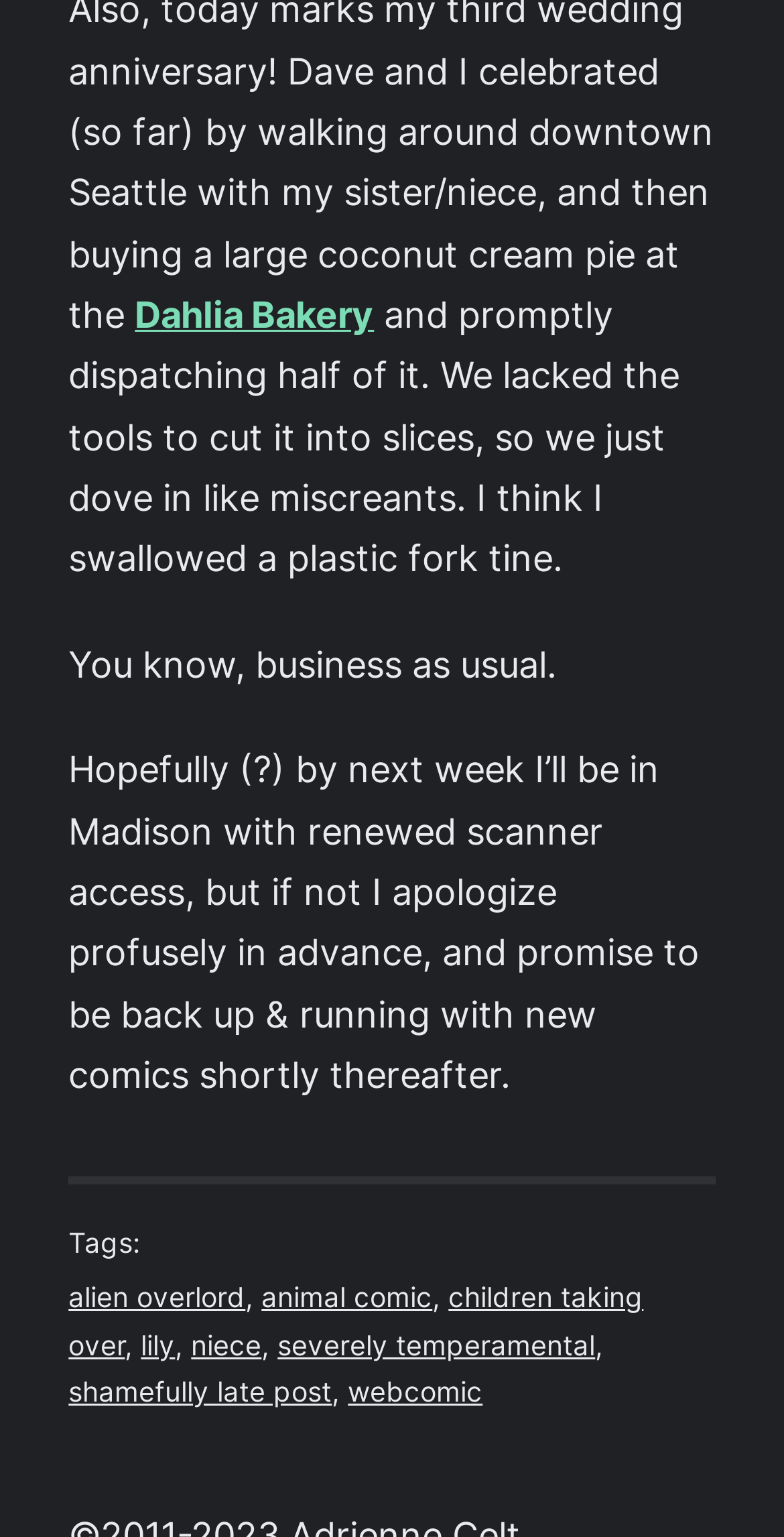What is the author's current situation?
Respond to the question with a well-detailed and thorough answer.

The author mentions that they will be in Madison with renewed scanner access by next week, implying that they currently do not have access to a scanner.